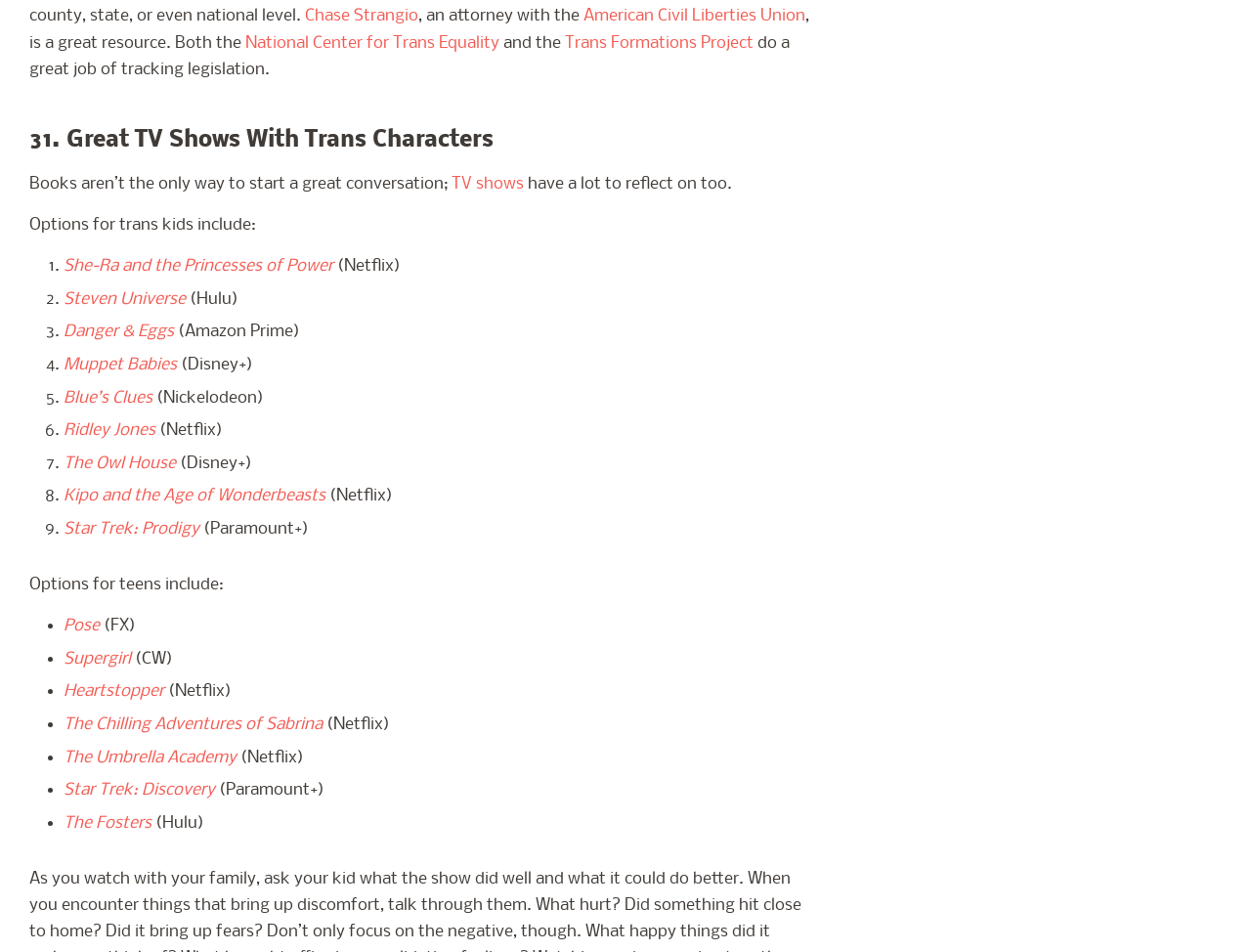Please indicate the bounding box coordinates for the clickable area to complete the following task: "Click on the link to She-Ra and the Princesses of Power". The coordinates should be specified as four float numbers between 0 and 1, i.e., [left, top, right, bottom].

[0.051, 0.27, 0.266, 0.29]